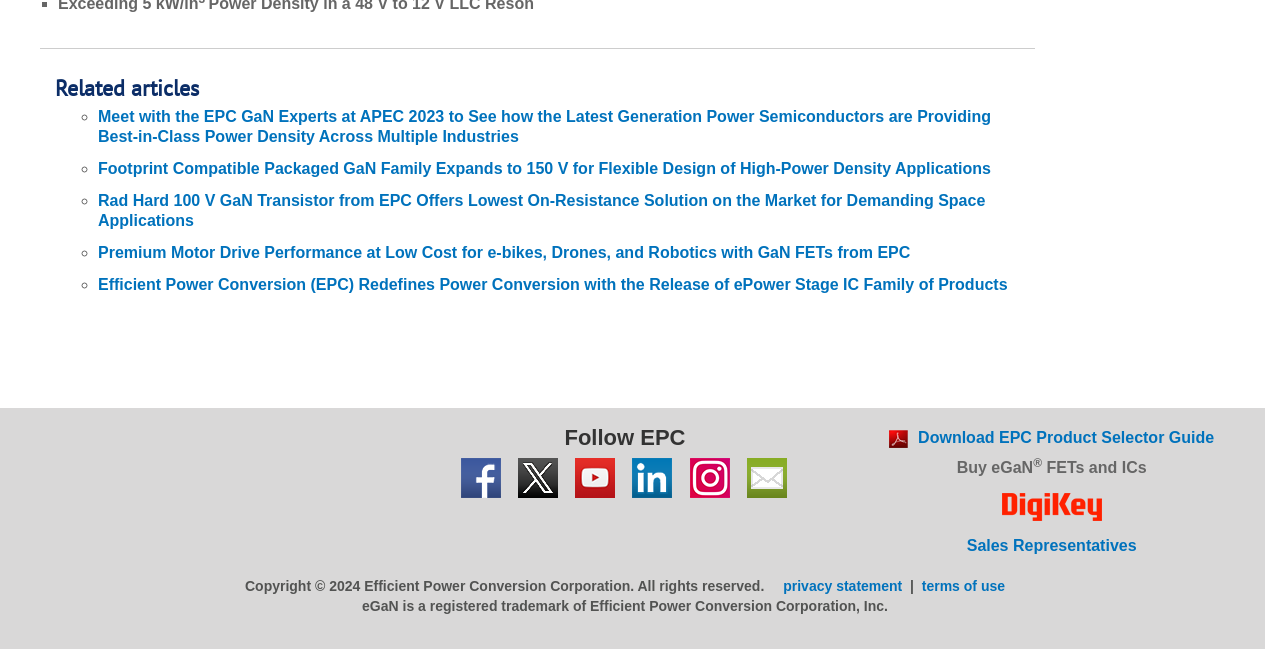Please indicate the bounding box coordinates of the element's region to be clicked to achieve the instruction: "Read about Meet with the EPC GaN Experts at APEC 2023". Provide the coordinates as four float numbers between 0 and 1, i.e., [left, top, right, bottom].

[0.077, 0.167, 0.774, 0.224]